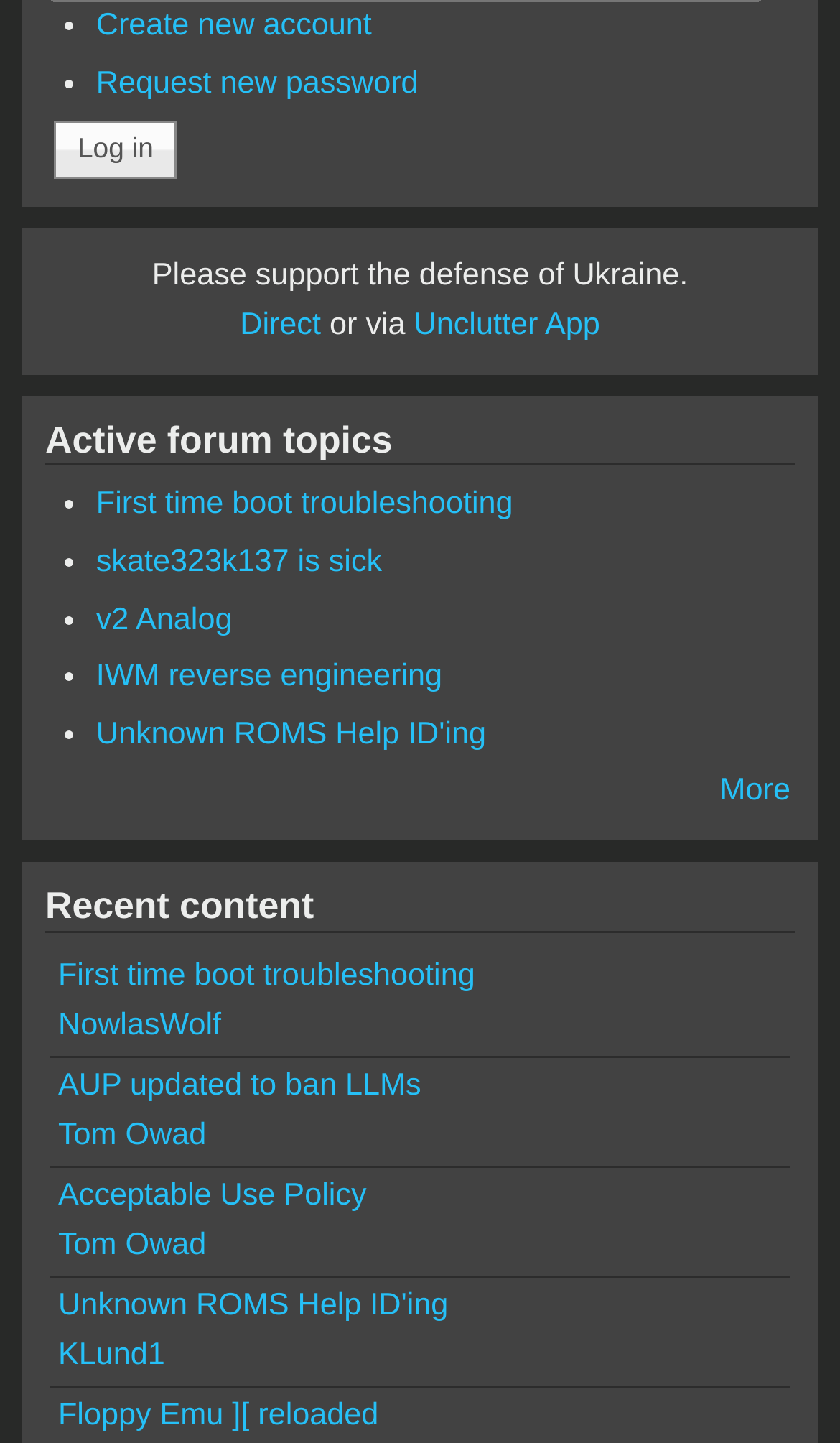Given the following UI element description: "First time boot troubleshooting", find the bounding box coordinates in the webpage screenshot.

[0.114, 0.338, 0.611, 0.362]